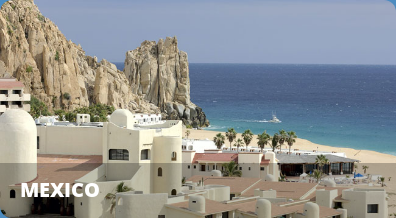What is the color of the sky in the background?
Please provide a comprehensive answer based on the details in the screenshot.

The caption describes the background as featuring 'dramatic rocky cliffs that rise majestically against the clear blue sky', which indicates that the sky above the cliffs is a clear blue color.